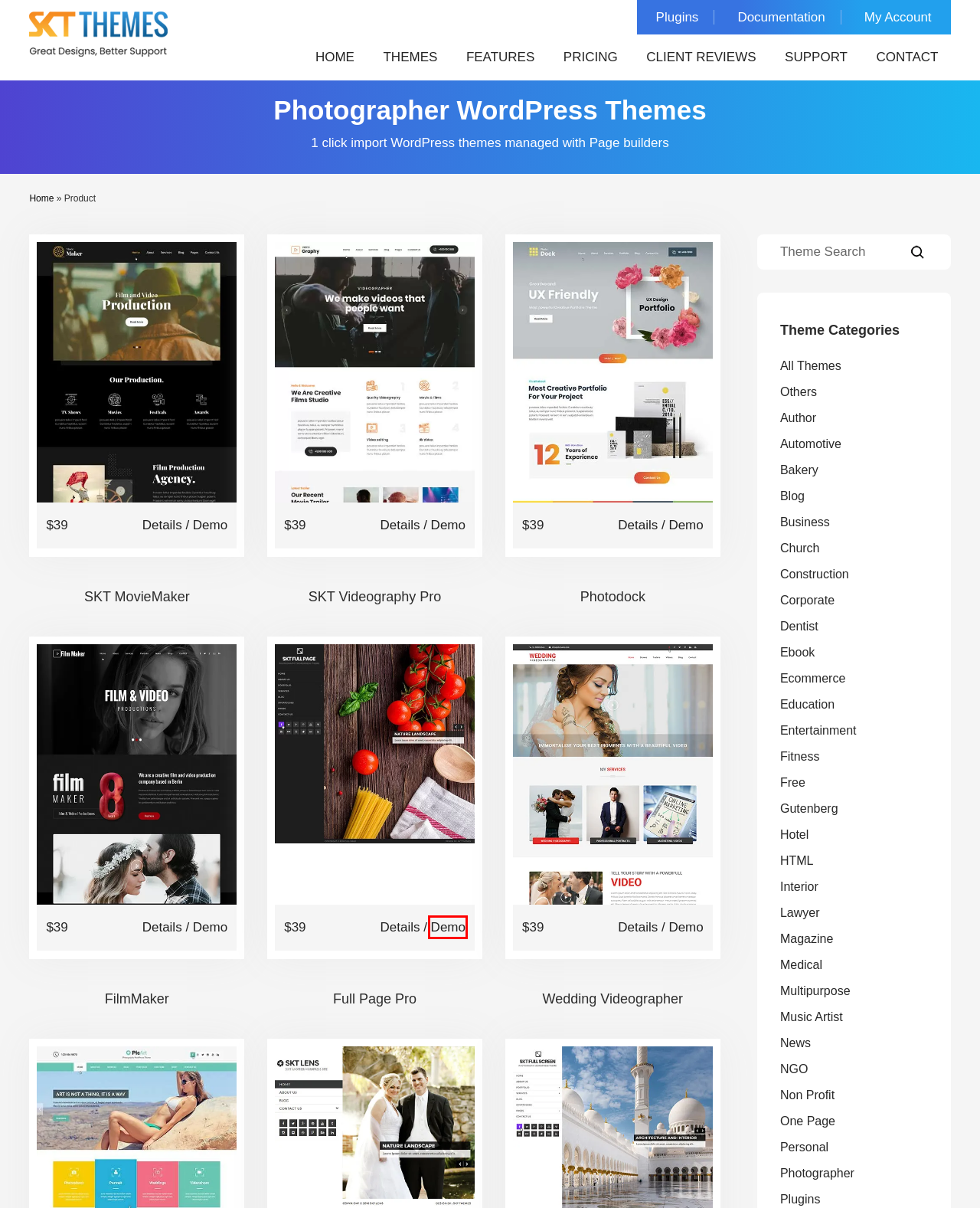You are provided with a screenshot of a webpage where a red rectangle bounding box surrounds an element. Choose the description that best matches the new webpage after clicking the element in the red bounding box. Here are the choices:
A. Home - SKT Videography
B. Documentation | SKT Themes
C. SKT Themes Fastest & Managed WordPress hosting for websites
D. Home - Full Page Theme Demo
E. Home - FilmMaker Theme Demo
F. Home - Photo Dock
G. Home - Wedding Videographer
H. Home - SKT Movie Maker

D